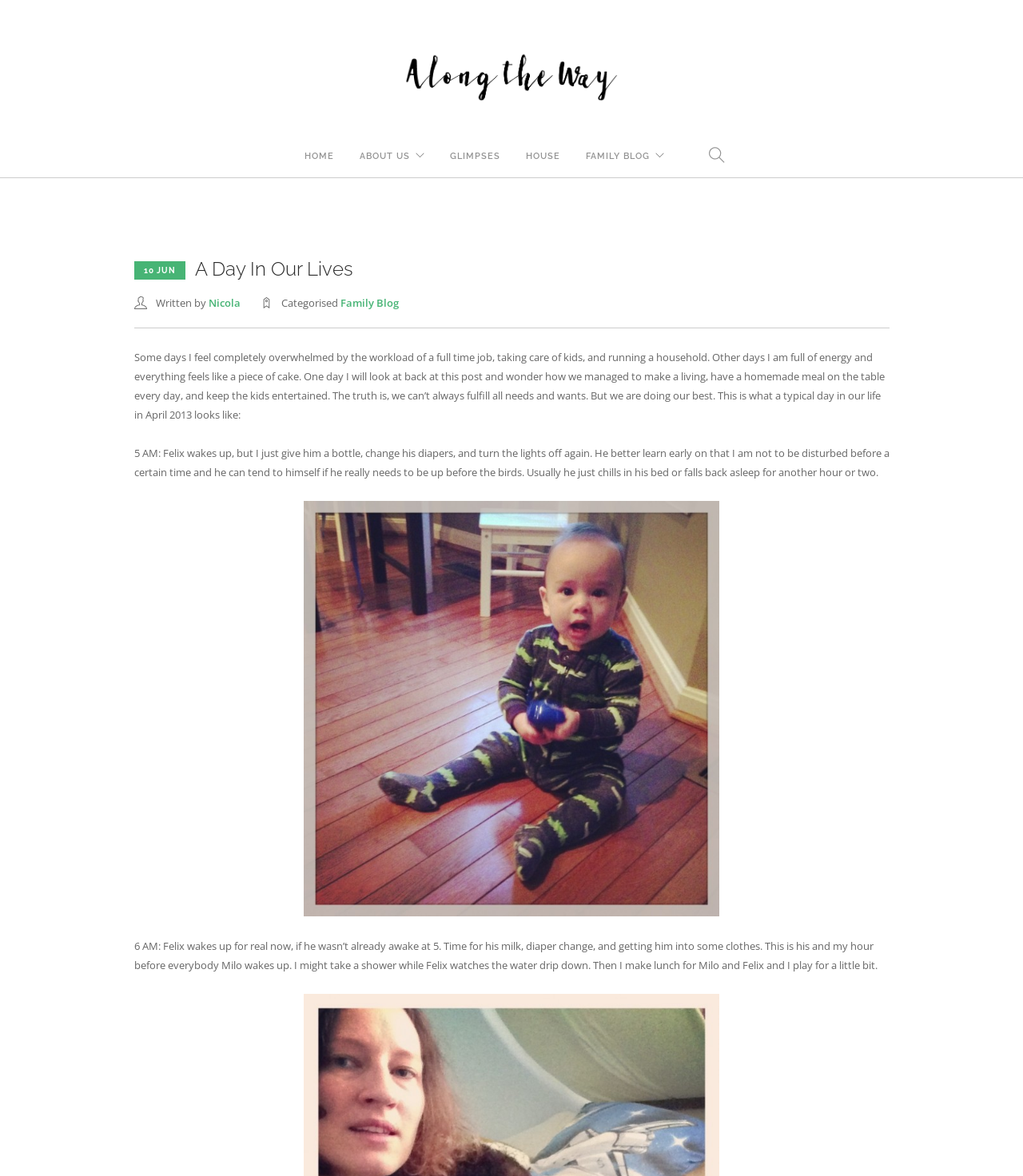Identify the bounding box coordinates necessary to click and complete the given instruction: "view photo 1".

[0.131, 0.426, 0.869, 0.779]